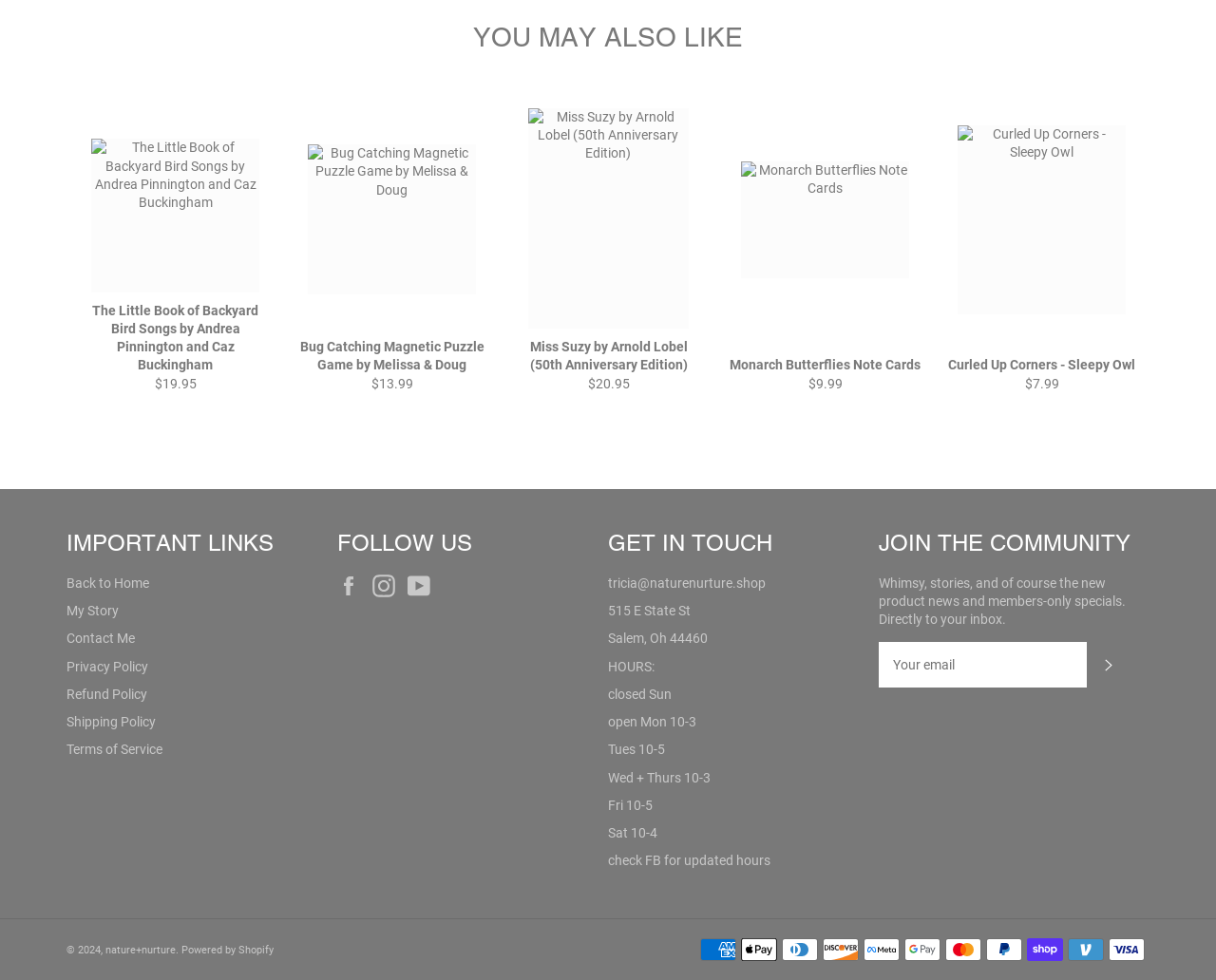Please give the bounding box coordinates of the area that should be clicked to fulfill the following instruction: "Check the store hours". The coordinates should be in the format of four float numbers from 0 to 1, i.e., [left, top, right, bottom].

[0.5, 0.587, 0.63, 0.603]